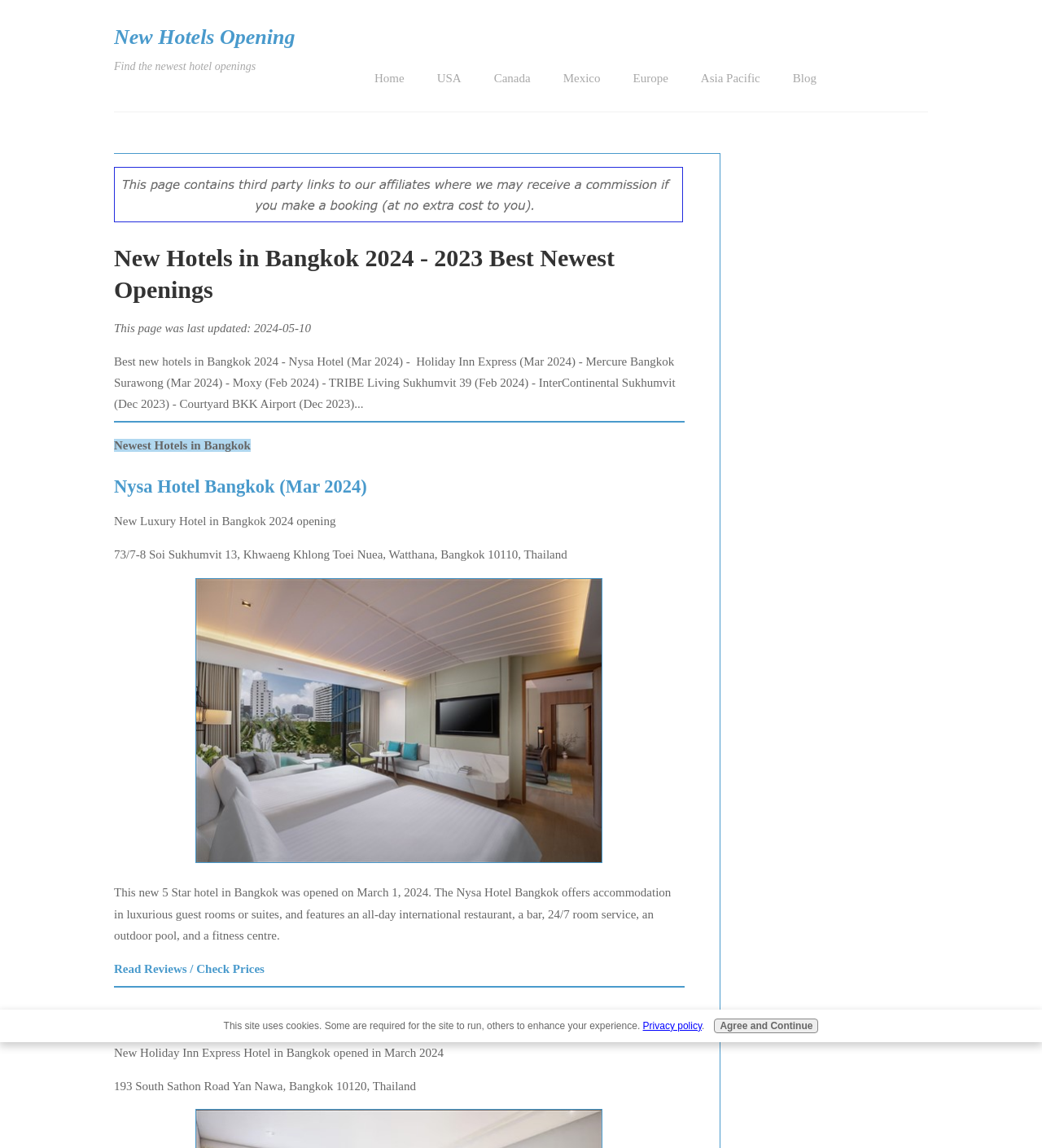Locate the bounding box coordinates of the area that needs to be clicked to fulfill the following instruction: "Check prices for 'Holiday Inn Express & Suites Bangkok Central Pier'". The coordinates should be in the format of four float numbers between 0 and 1, namely [left, top, right, bottom].

[0.109, 0.878, 0.589, 0.895]